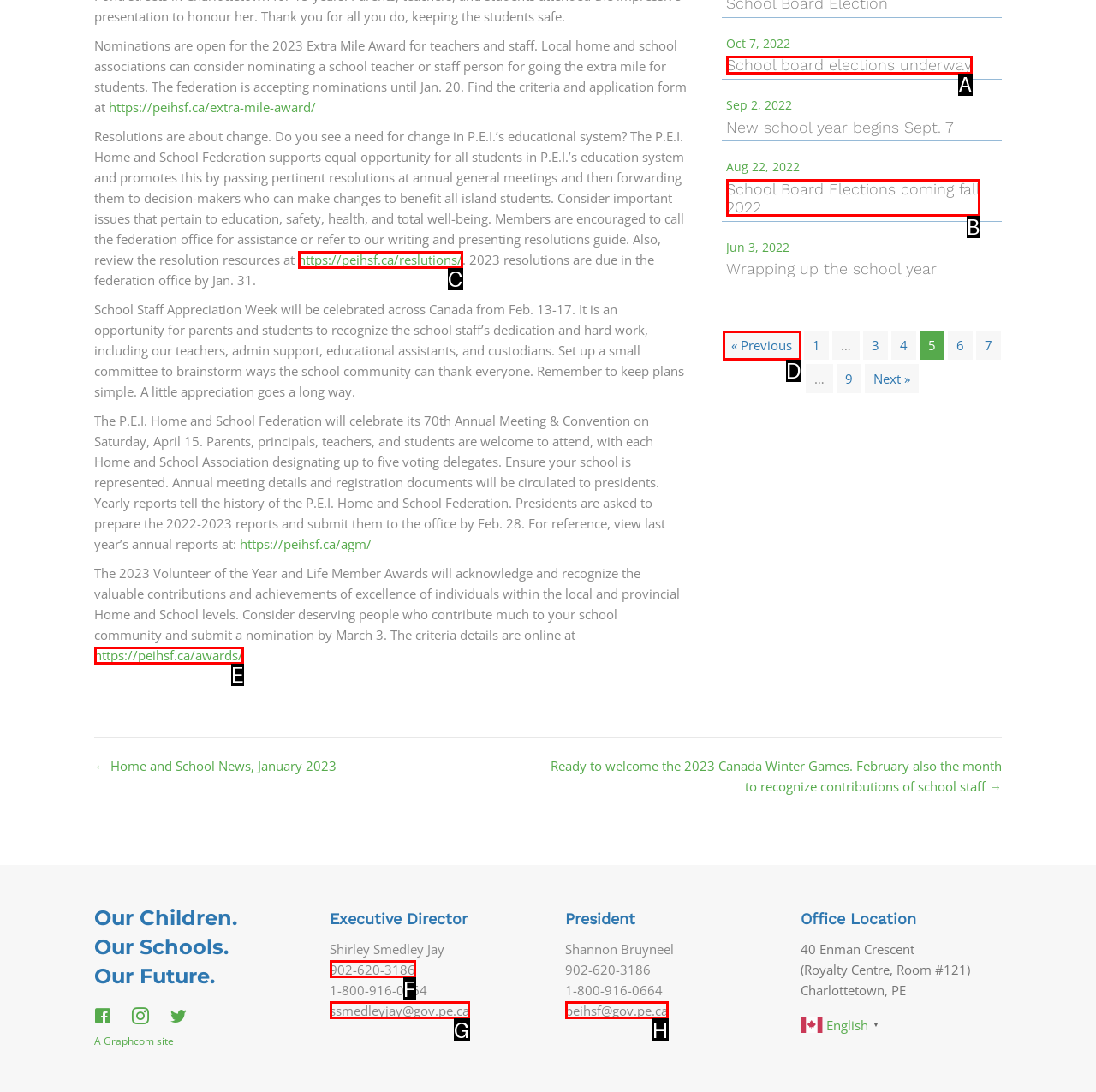From the given choices, indicate the option that best matches: https://peihsf.ca/awards/
State the letter of the chosen option directly.

E